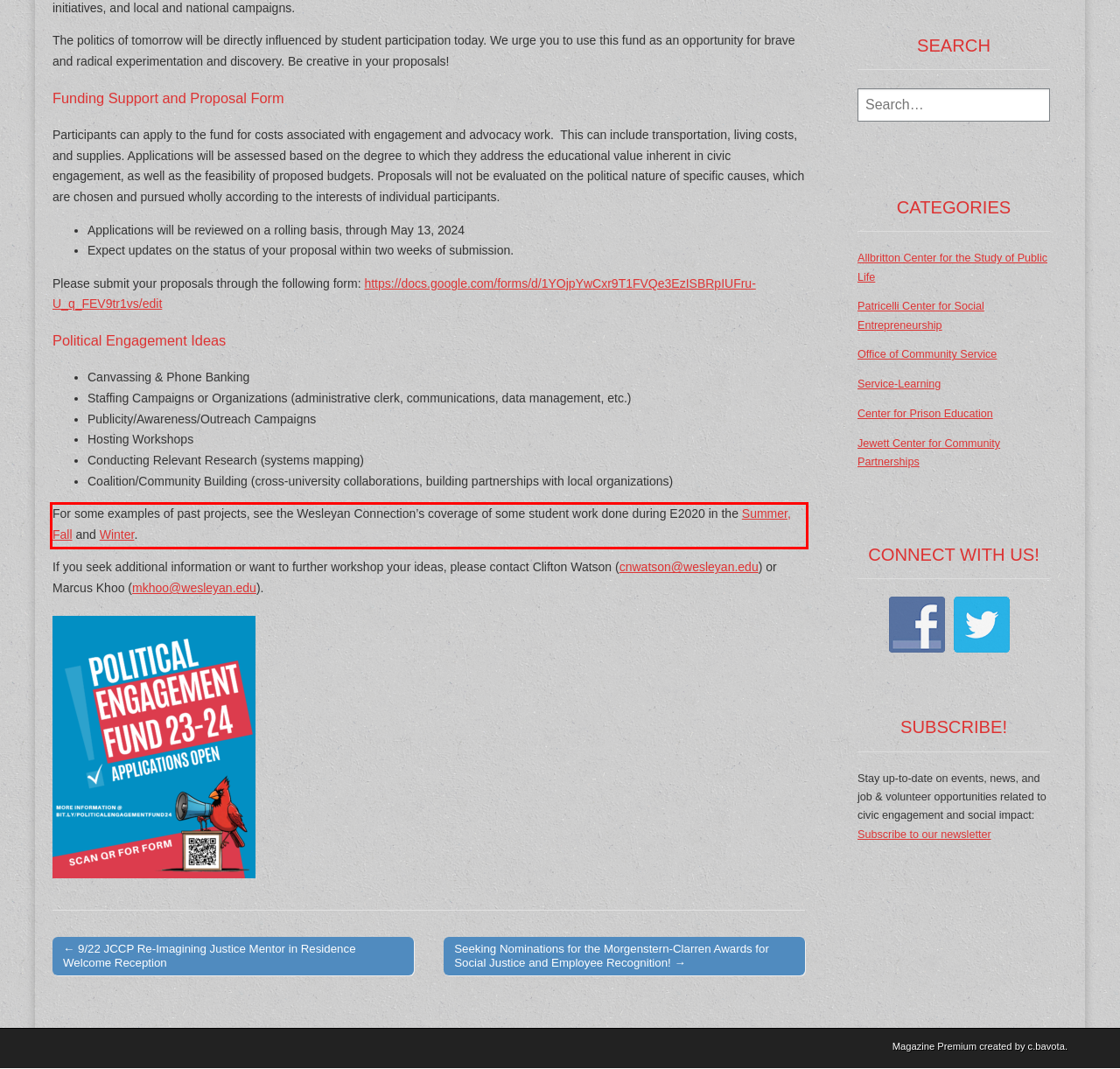You are presented with a screenshot containing a red rectangle. Extract the text found inside this red bounding box.

For some examples of past projects, see the Wesleyan Connection’s coverage of some student work done during E2020 in the Summer, Fall and Winter.